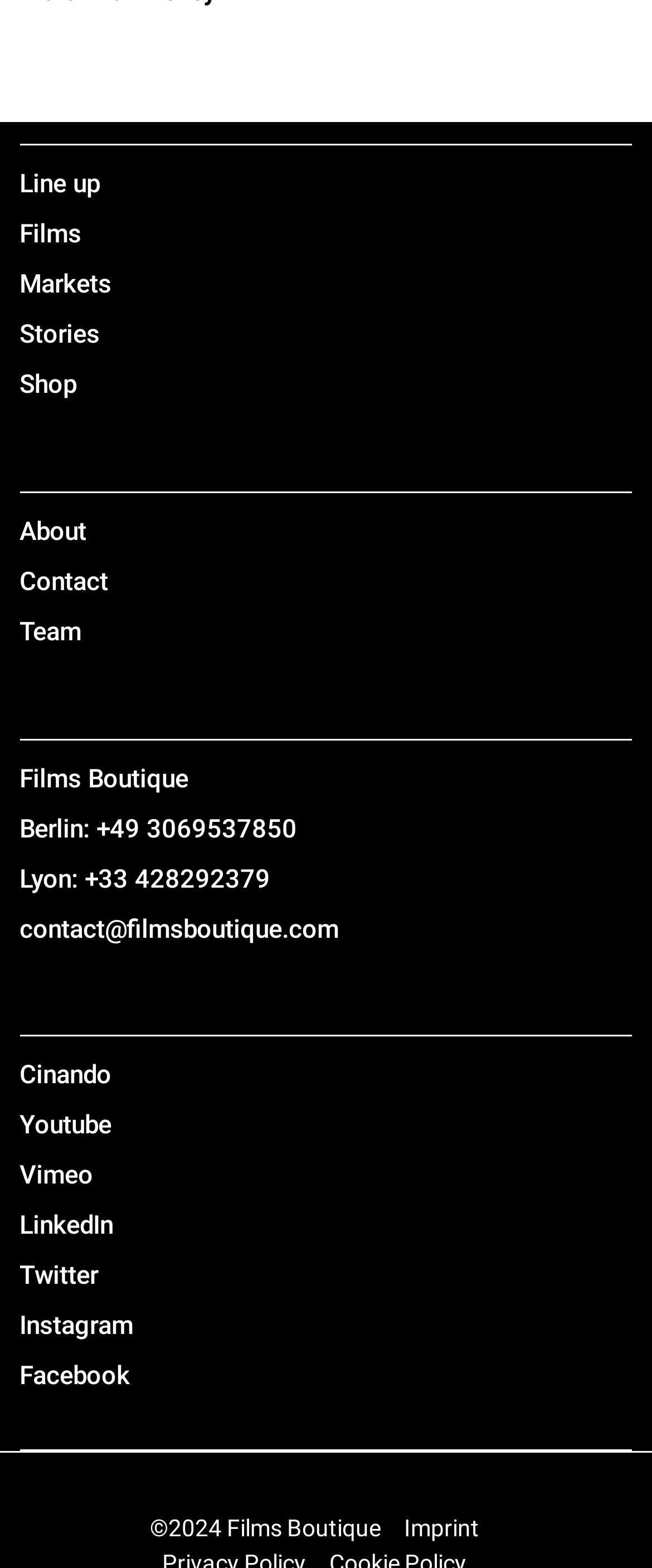Bounding box coordinates are specified in the format (top-left x, top-left y, bottom-right x, bottom-right y). All values are floating point numbers bounded between 0 and 1. Please provide the bounding box coordinate of the region this sentence describes: Stories

[0.03, 0.204, 0.153, 0.223]